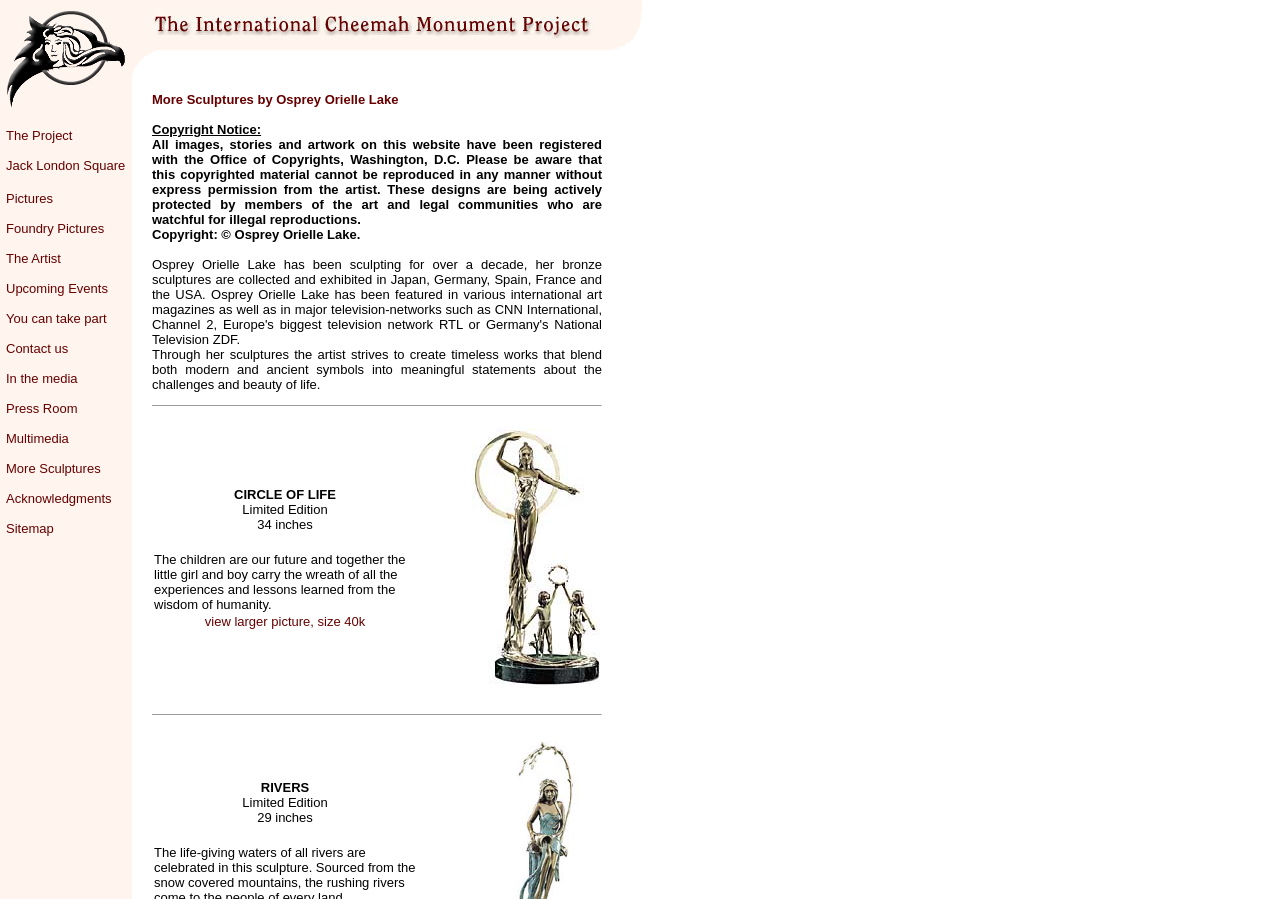Please predict the bounding box coordinates of the element's region where a click is necessary to complete the following instruction: "Learn more about the artist". The coordinates should be represented by four float numbers between 0 and 1, i.e., [left, top, right, bottom].

[0.005, 0.279, 0.048, 0.296]